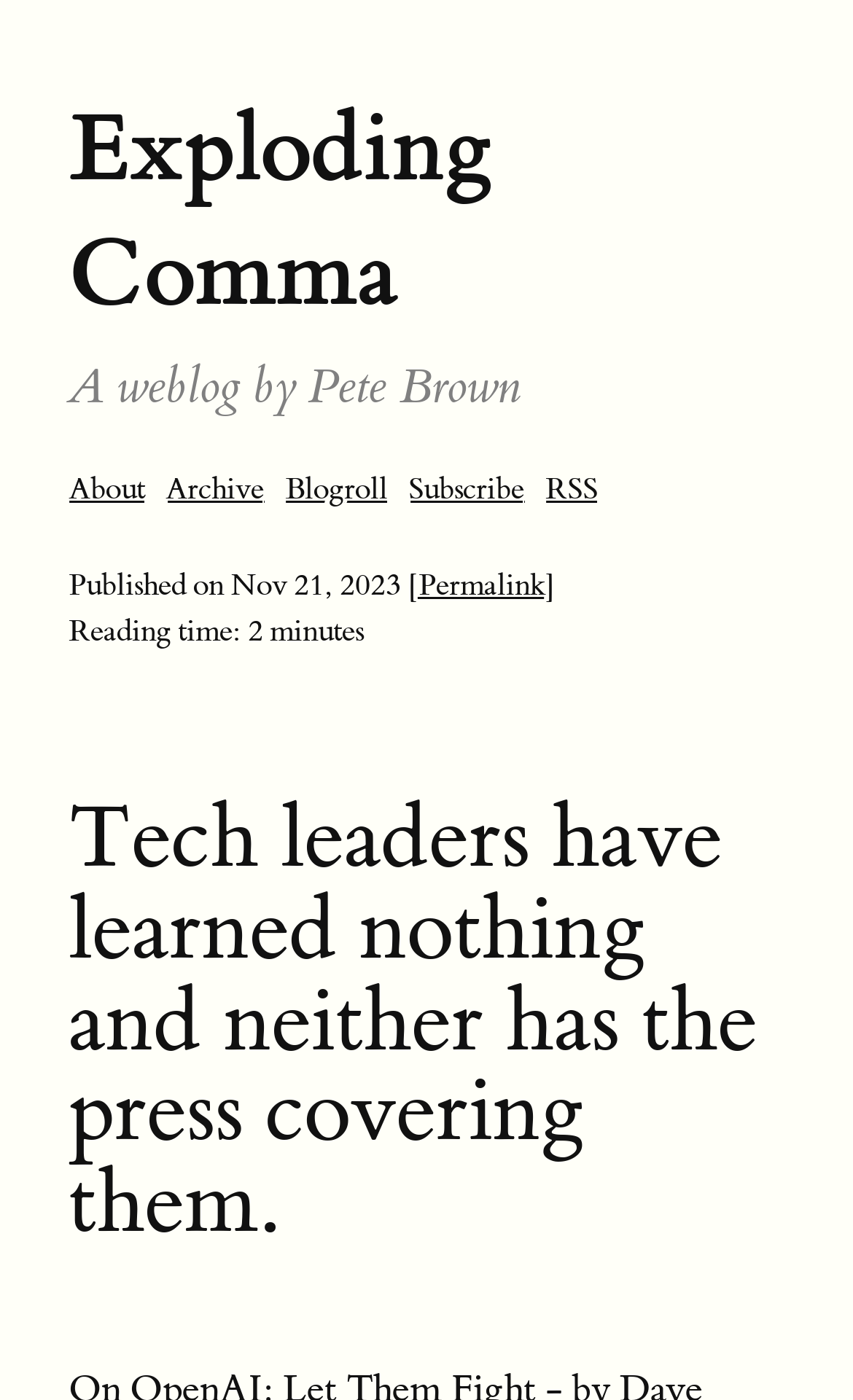Please extract the primary headline from the webpage.

Tech leaders have learned nothing and neither has the press covering them.